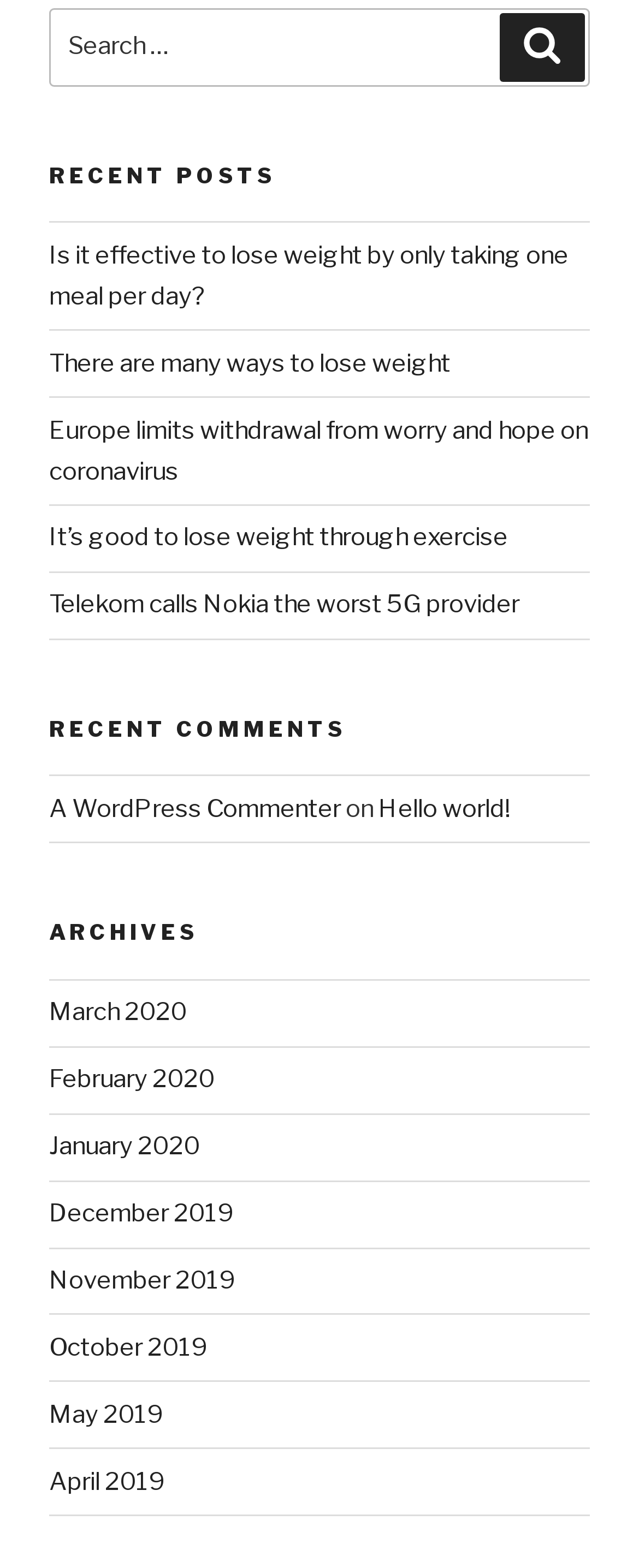What is the purpose of the search box?
Using the visual information from the image, give a one-word or short-phrase answer.

To search for posts